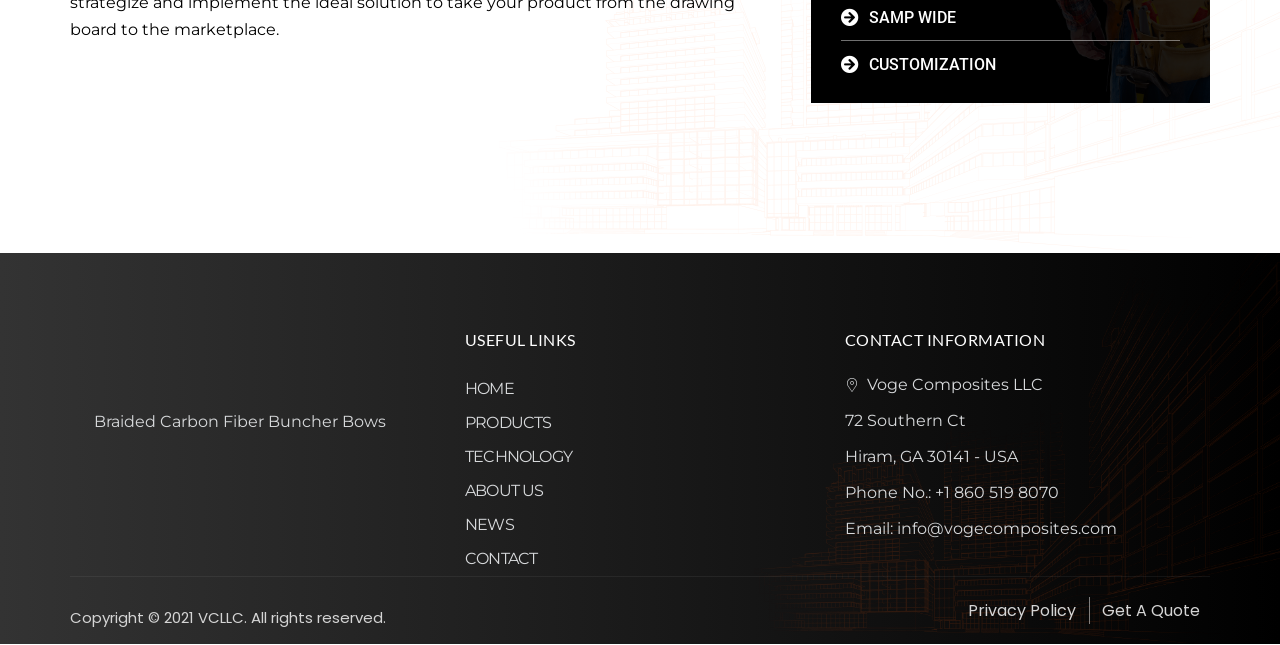Locate the bounding box coordinates of the area to click to fulfill this instruction: "check CONTACT INFORMATION". The bounding box should be presented as four float numbers between 0 and 1, in the order [left, top, right, bottom].

[0.66, 0.508, 0.914, 0.546]